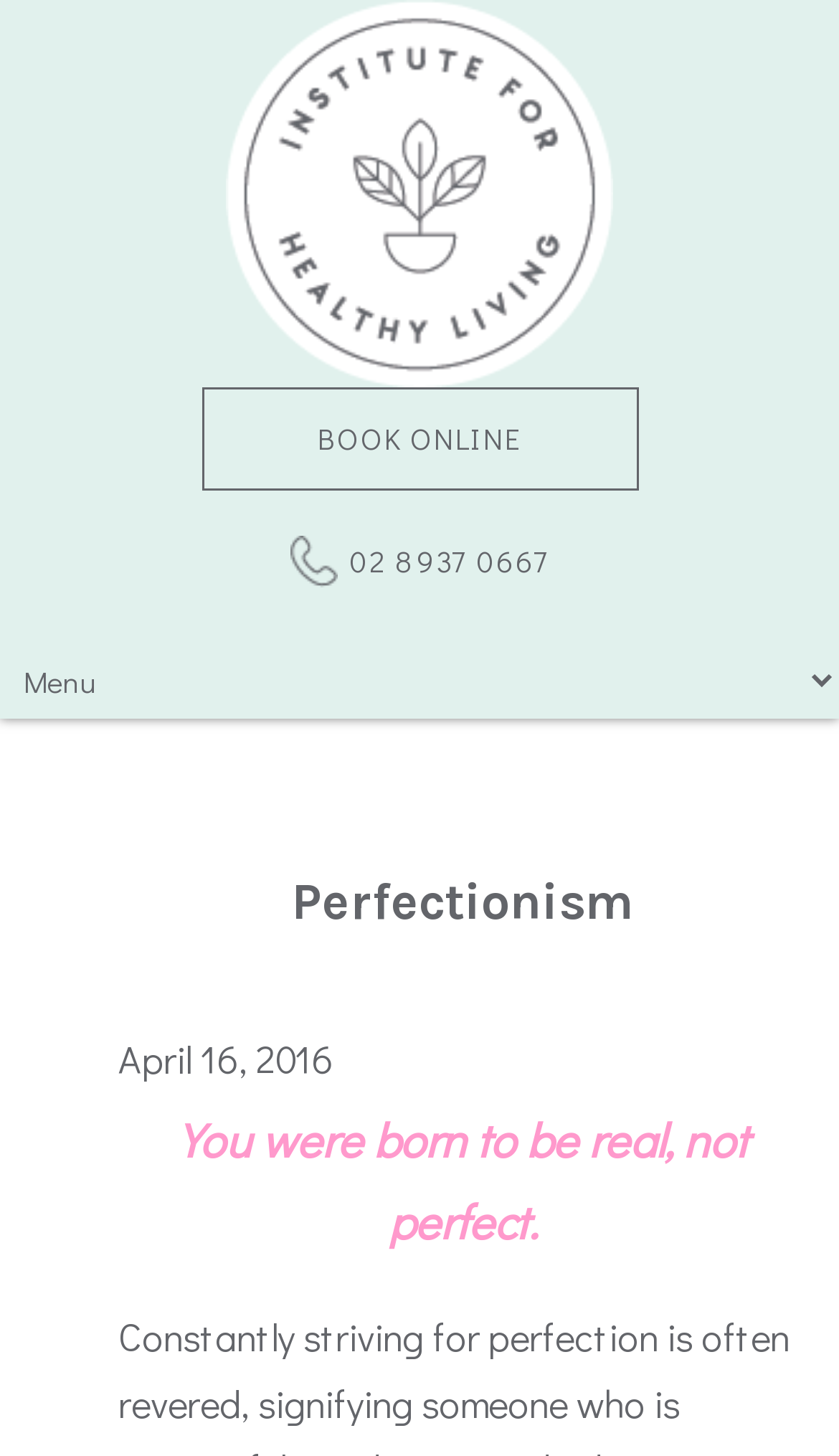What is the phone number to book online?
From the screenshot, supply a one-word or short-phrase answer.

02 8937 0667